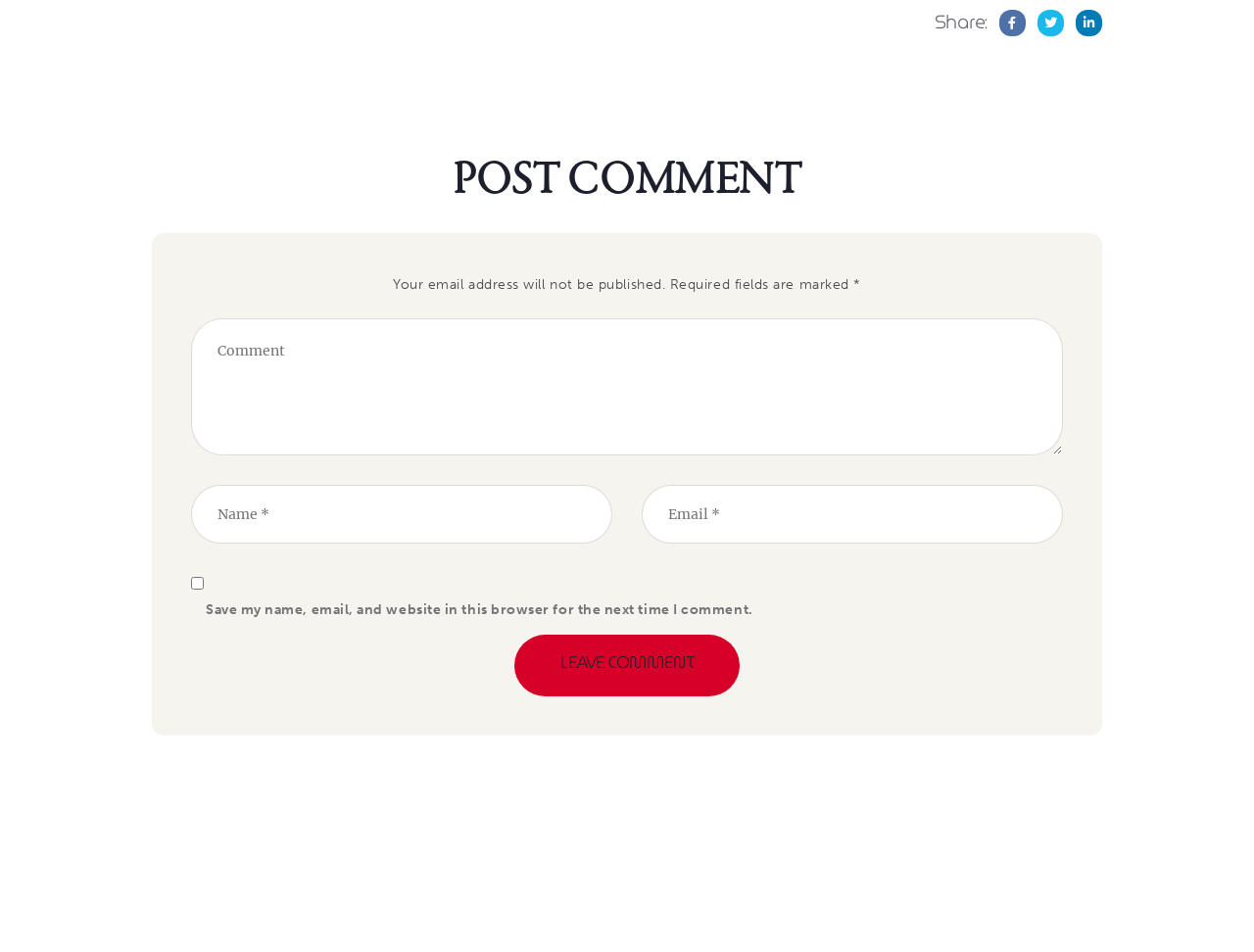Please determine the bounding box coordinates for the element with the description: "name="submit" value="Leave Comment"".

[0.41, 0.667, 0.59, 0.732]